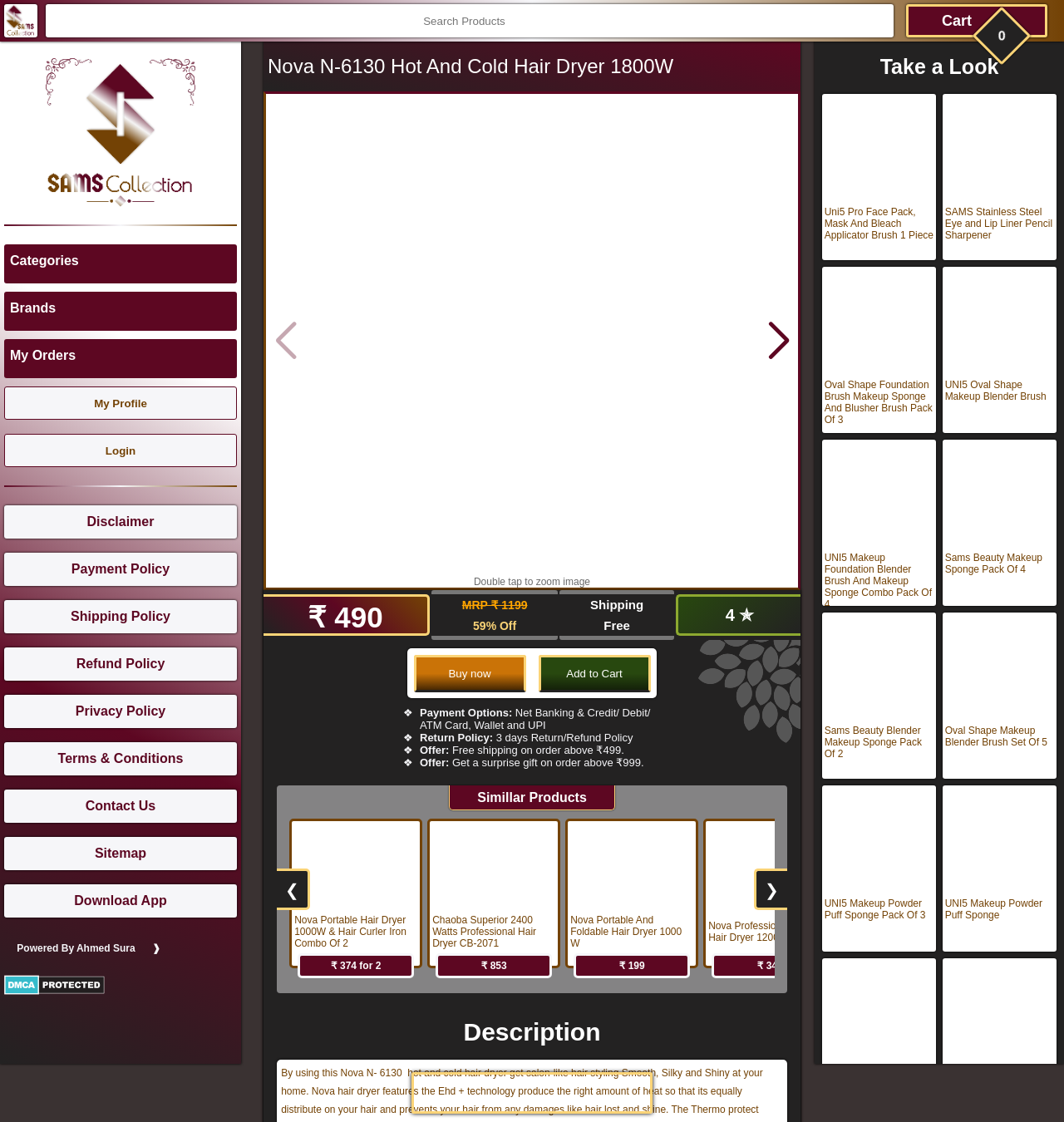Please analyze the image and give a detailed answer to the question:
What is the return policy for this product?

The return policy for this product can be found in the product details section, where it is listed as '3 days Return/Refund Policy', indicating that customers have 3 days to return or refund the product if they are not satisfied.